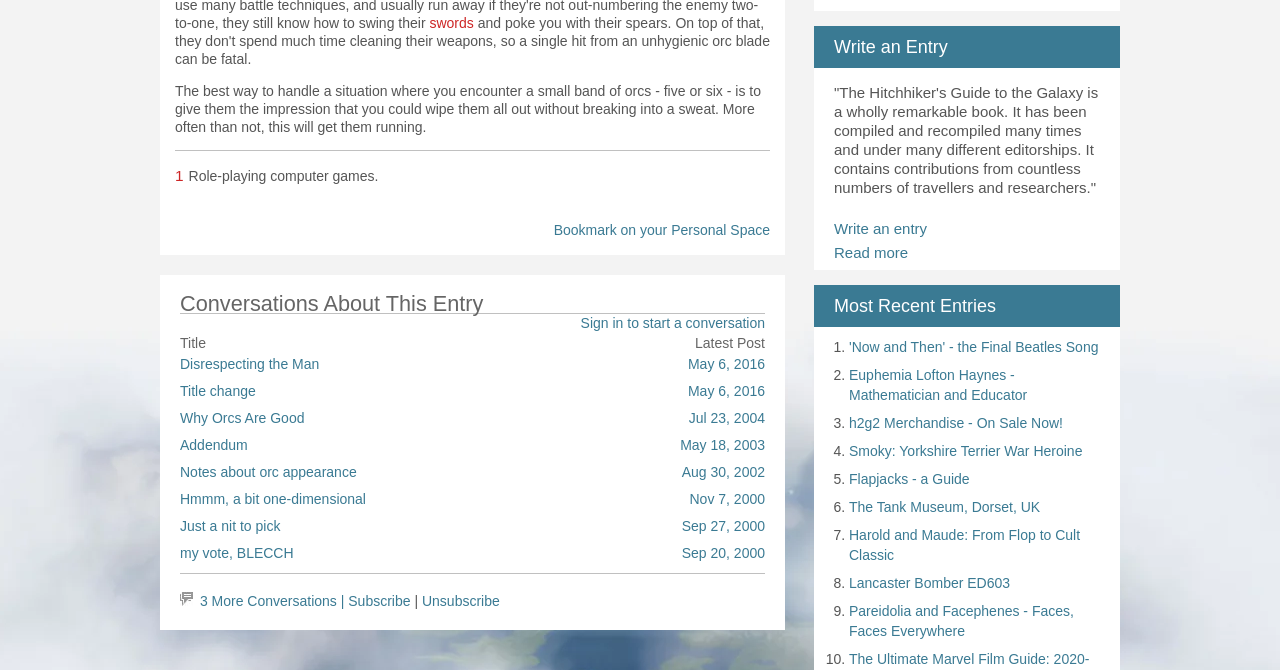What is the title of the latest post?
Could you please answer the question thoroughly and with as much detail as possible?

The title of the latest post is 'Disrespecting the Man', as indicated by the link 'Disrespecting the Man' with the corresponding date 'May 6, 2016'.